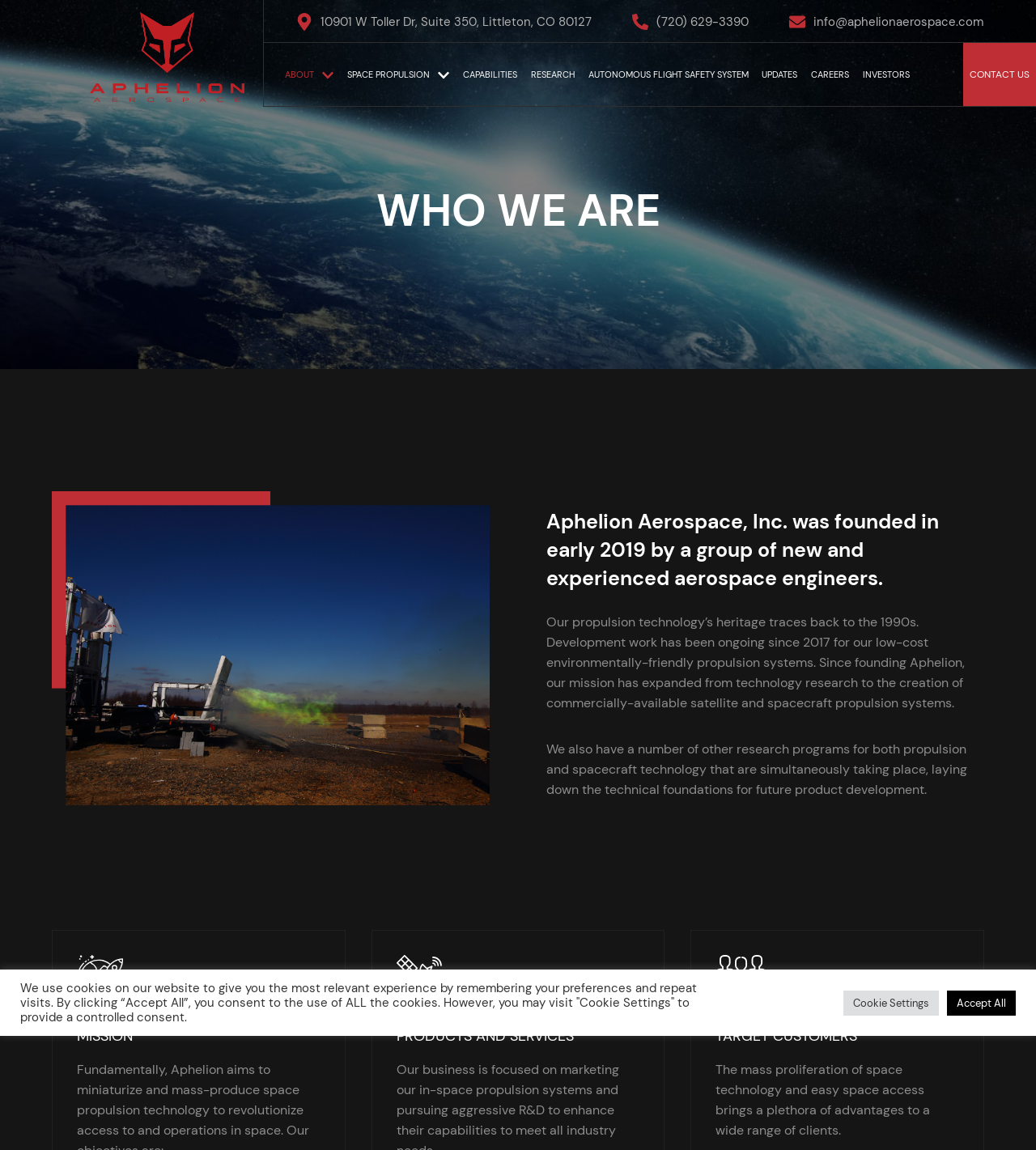Please identify the bounding box coordinates of the element that needs to be clicked to perform the following instruction: "Get in touch through email".

[0.762, 0.012, 0.949, 0.026]